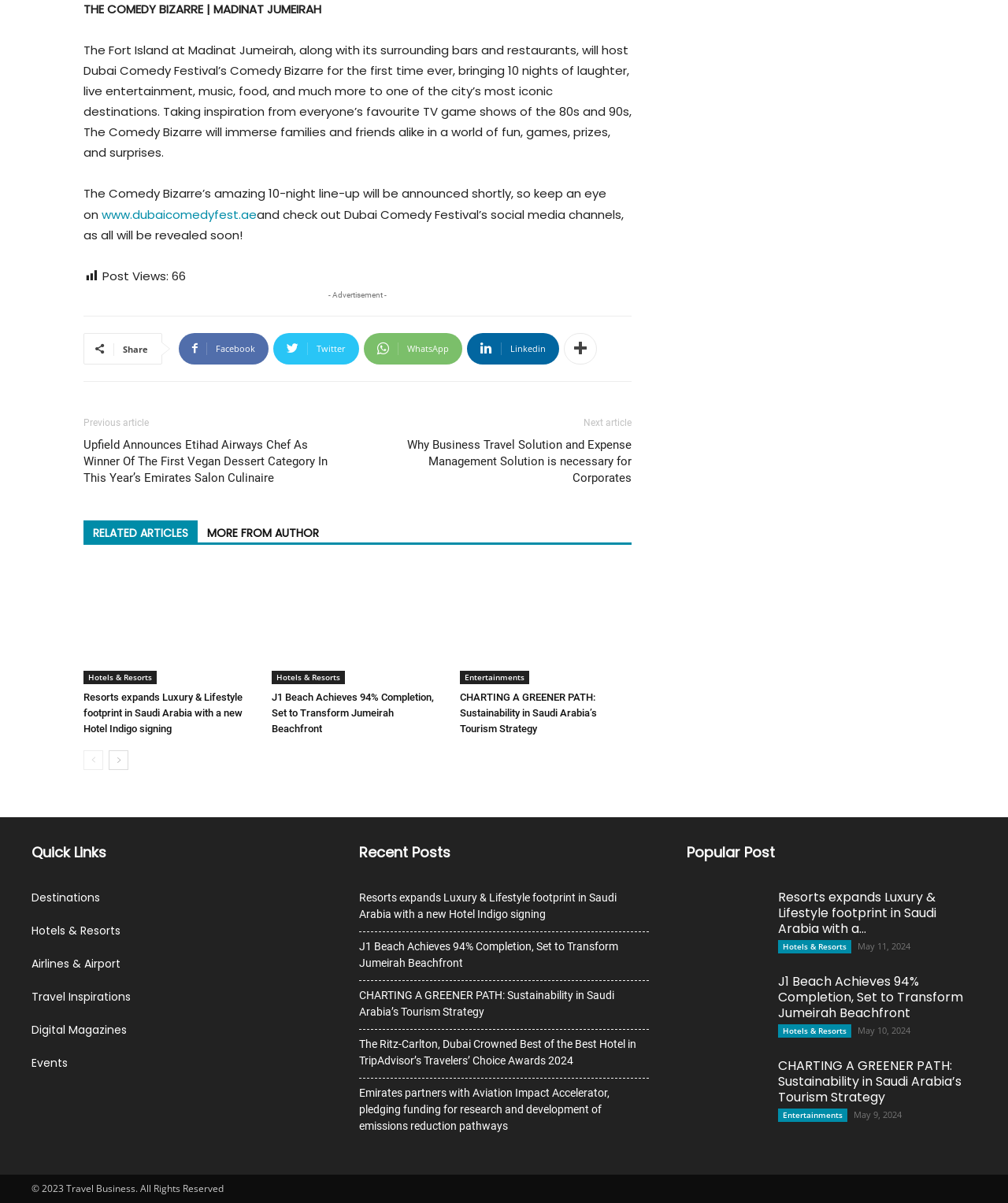Please locate the bounding box coordinates of the element that needs to be clicked to achieve the following instruction: "Click HOME". The coordinates should be four float numbers between 0 and 1, i.e., [left, top, right, bottom].

None